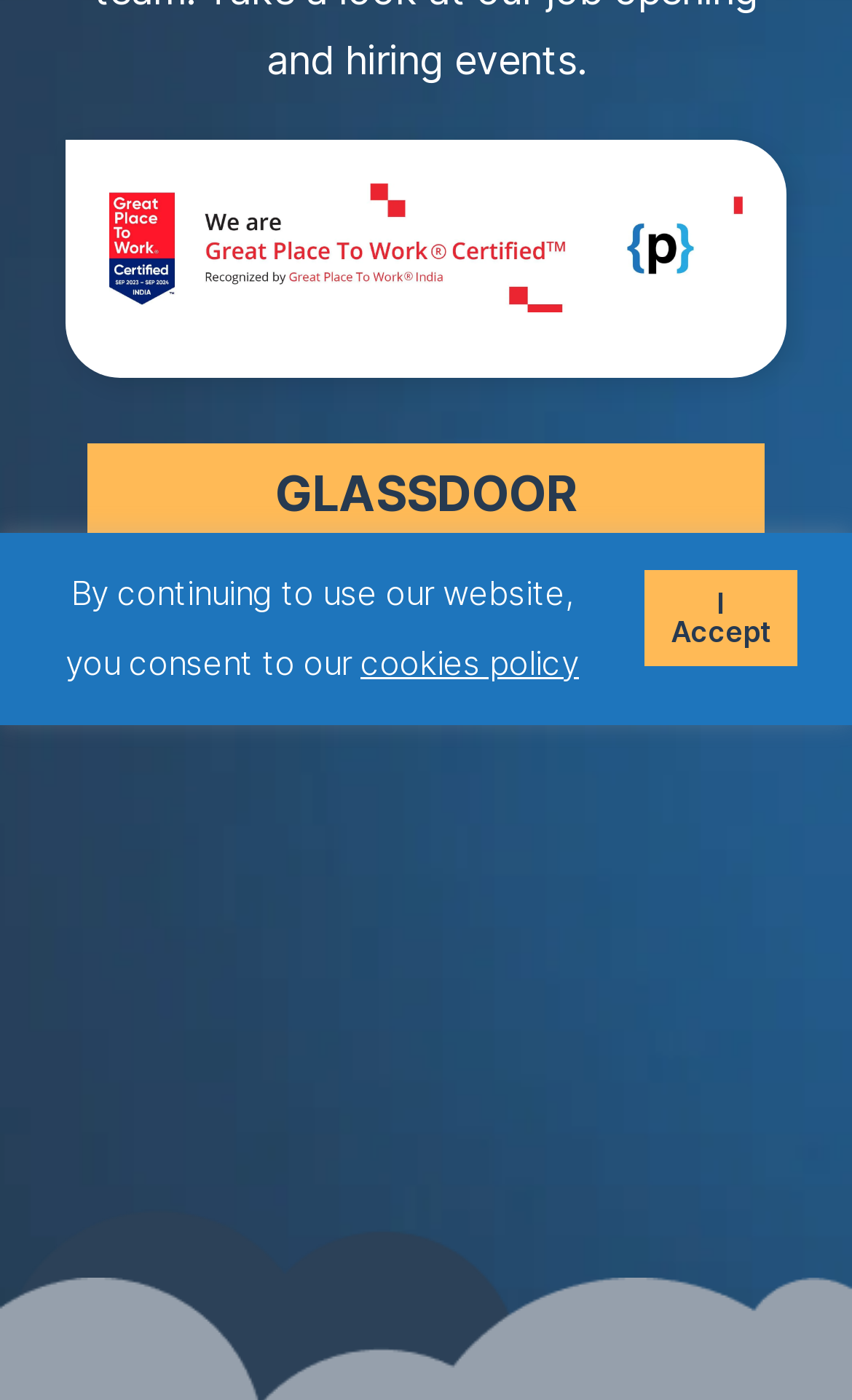Extract the bounding box coordinates for the HTML element that matches this description: "cookies policy". The coordinates should be four float numbers between 0 and 1, i.e., [left, top, right, bottom].

[0.423, 0.459, 0.679, 0.488]